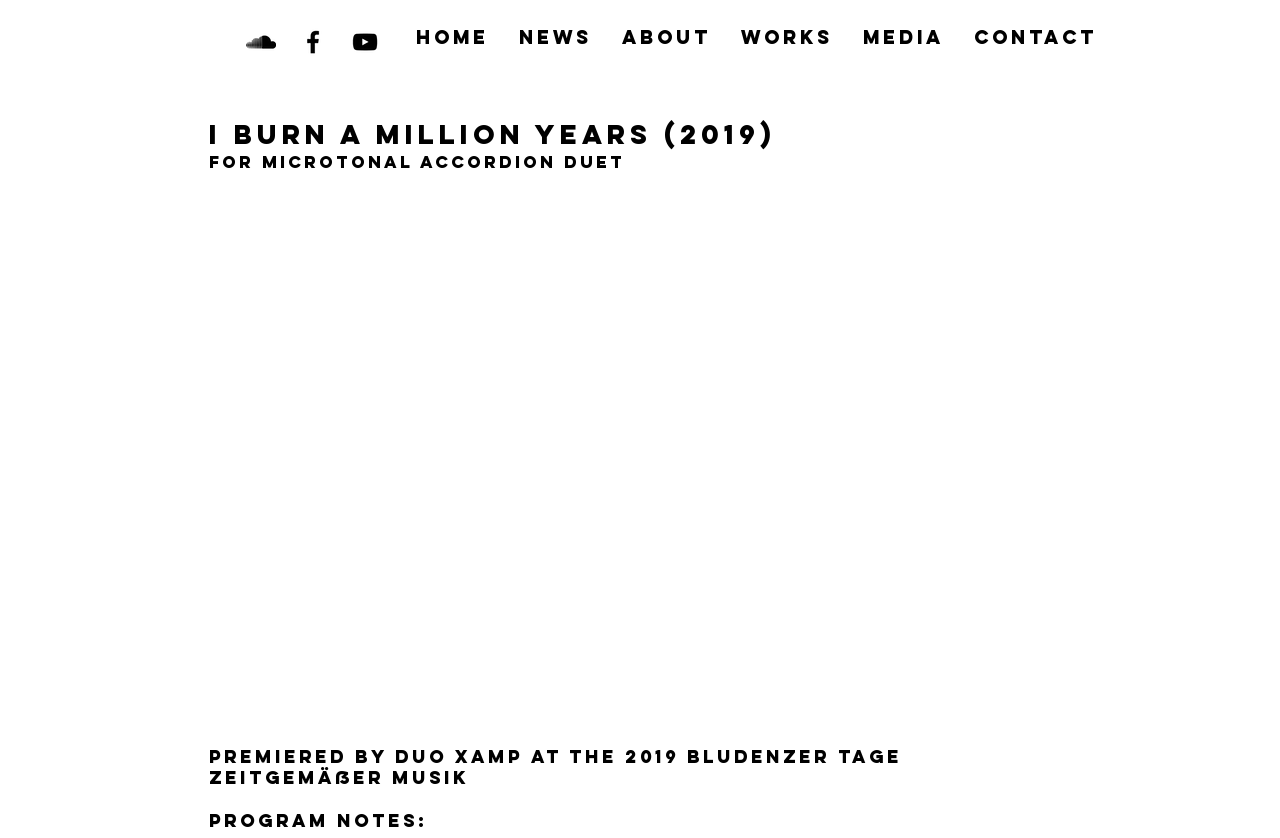What is the name of the work?
From the image, provide a succinct answer in one word or a short phrase.

i burn a million years